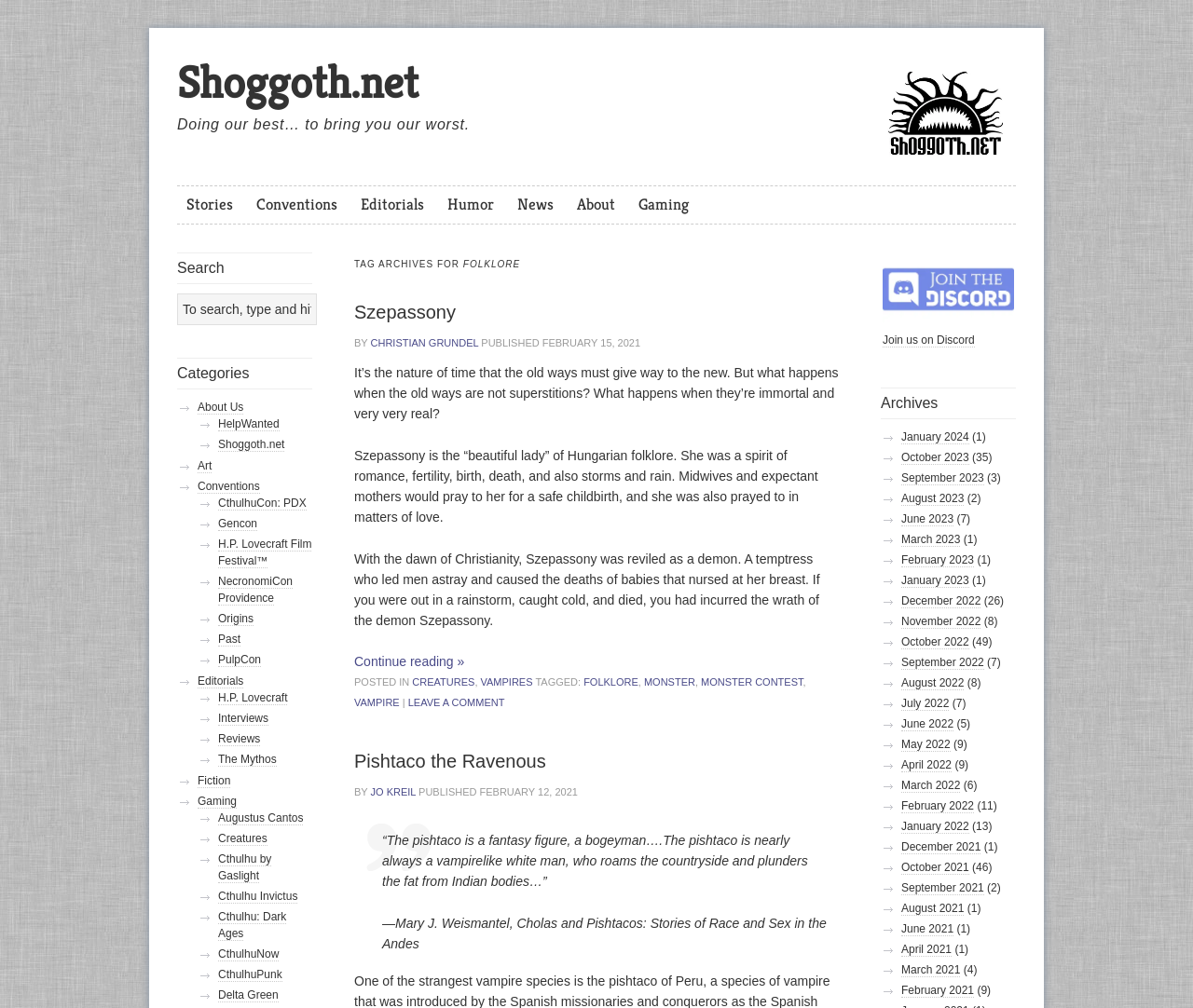Locate the bounding box coordinates of the area where you should click to accomplish the instruction: "Join the Discord community".

[0.74, 0.308, 0.85, 0.322]